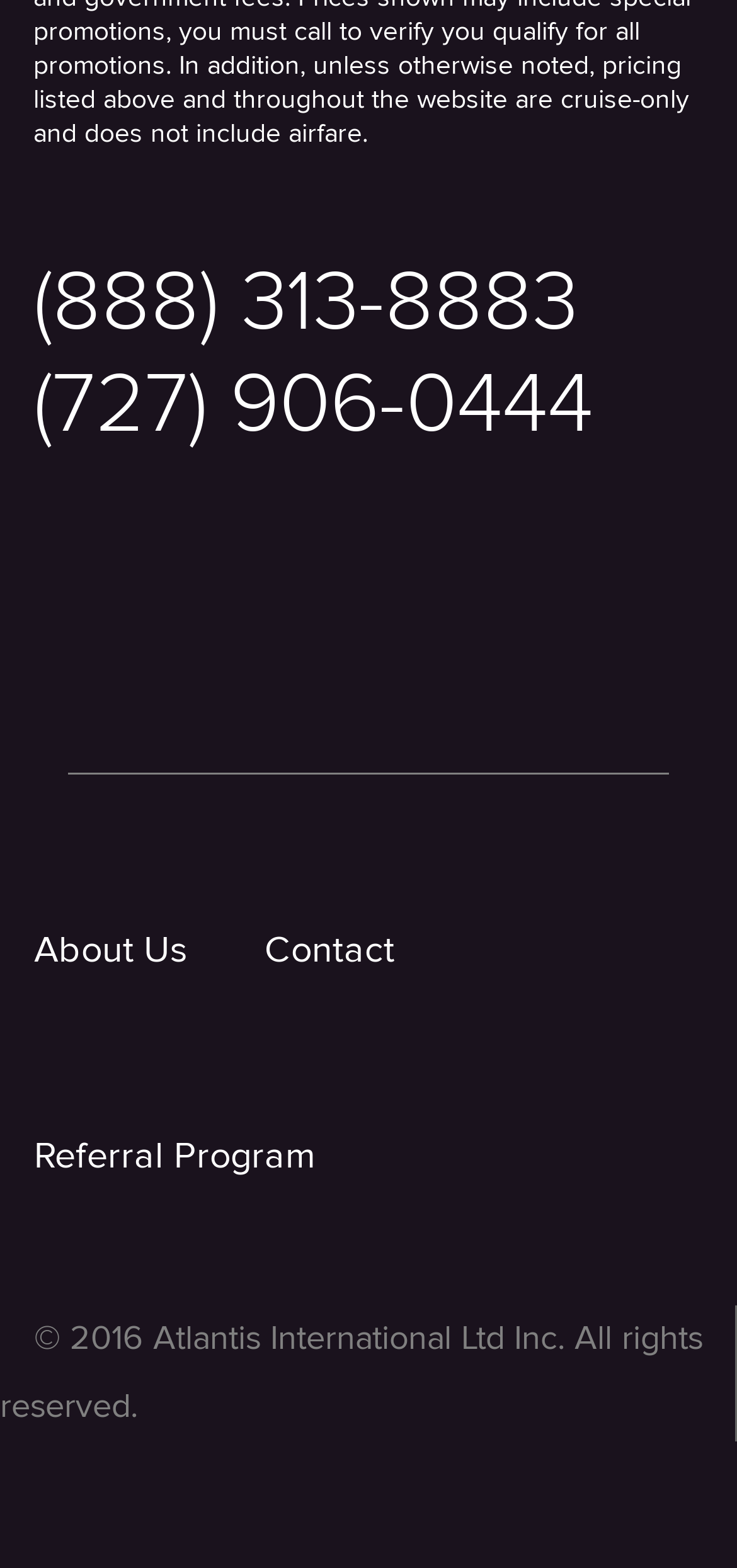Specify the bounding box coordinates of the region I need to click to perform the following instruction: "Contact us". The coordinates must be four float numbers in the range of 0 to 1, i.e., [left, top, right, bottom].

[0.313, 0.548, 0.582, 0.664]